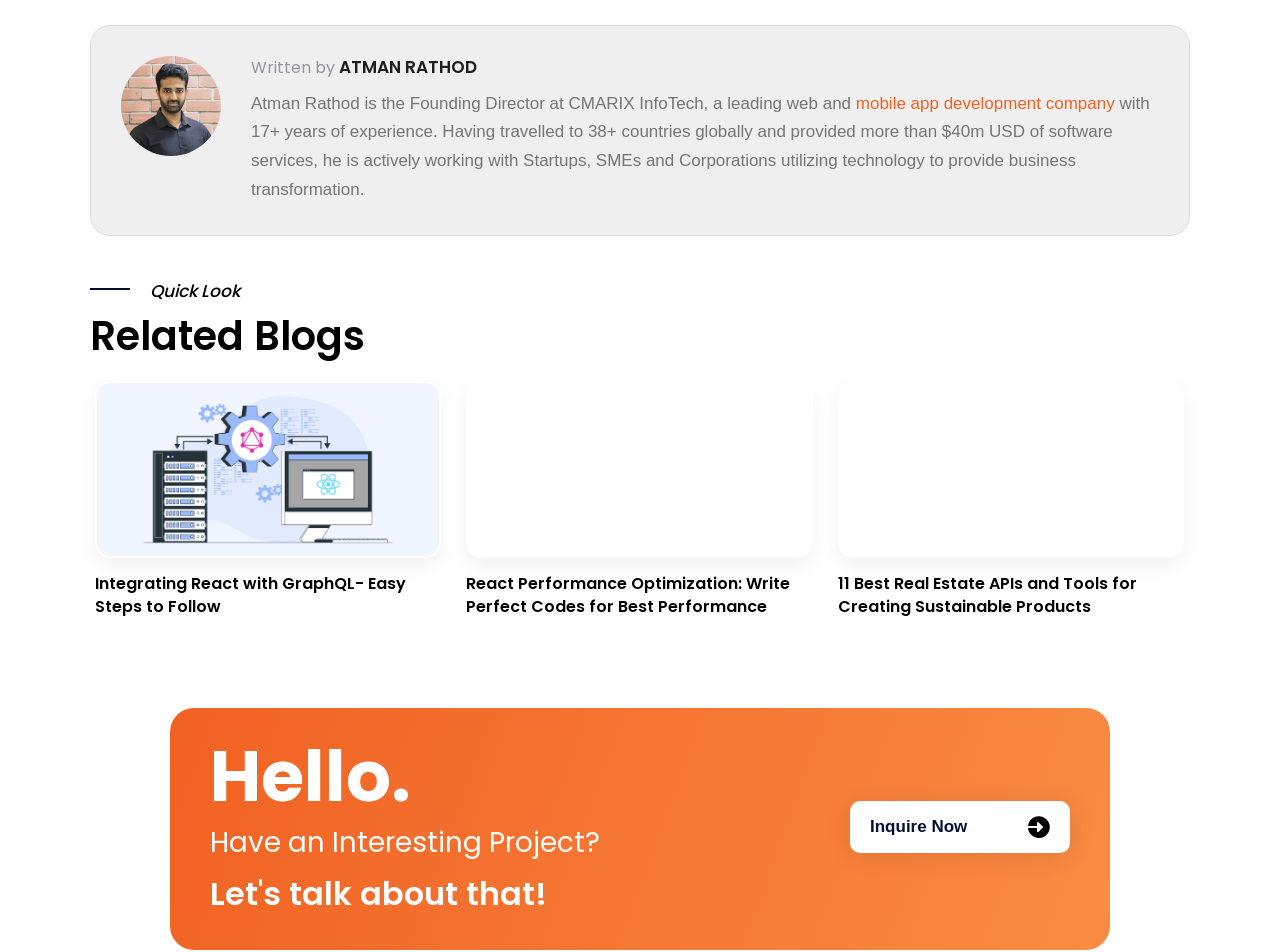What is the topic of the first related blog?
Carefully analyze the image and provide a thorough answer to the question.

The topic of the first related blog is mentioned in the link 'Integrating React with GraphQL- Easy Steps to Follow' which provides more information about the blog post.